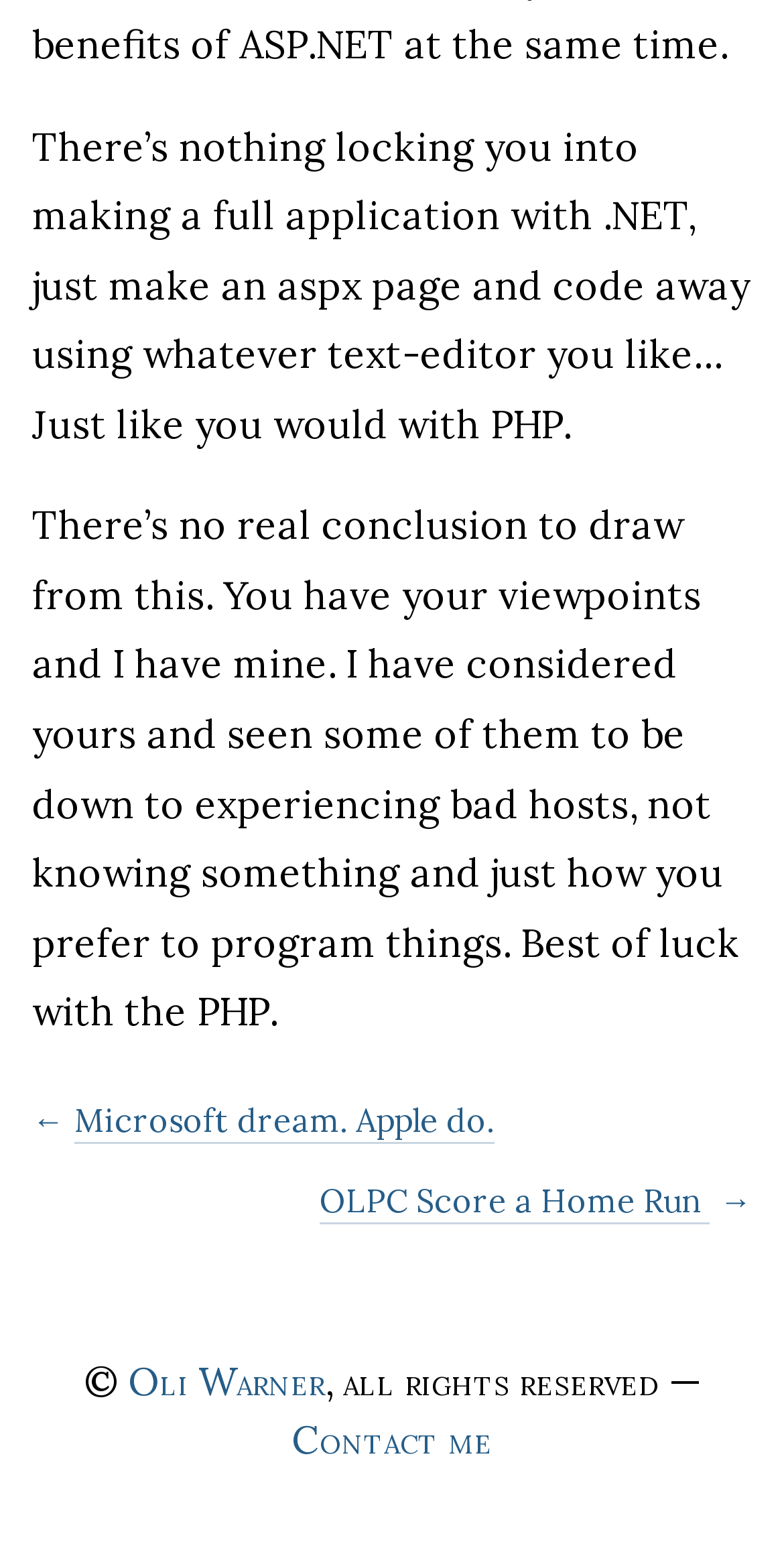What is the topic of discussion?
By examining the image, provide a one-word or phrase answer.

Programming